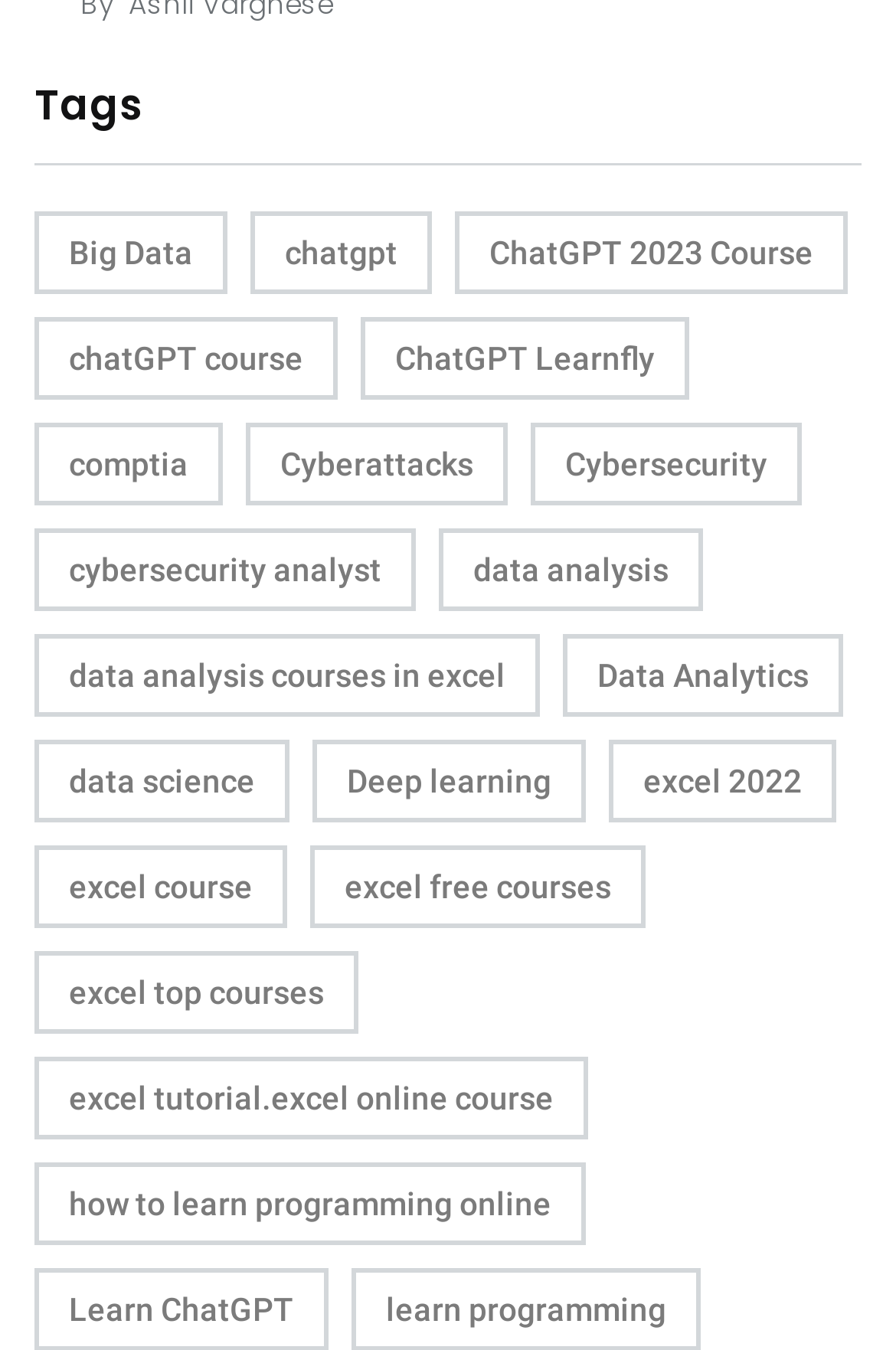What is the first tag listed?
Using the visual information from the image, give a one-word or short-phrase answer.

Big Data